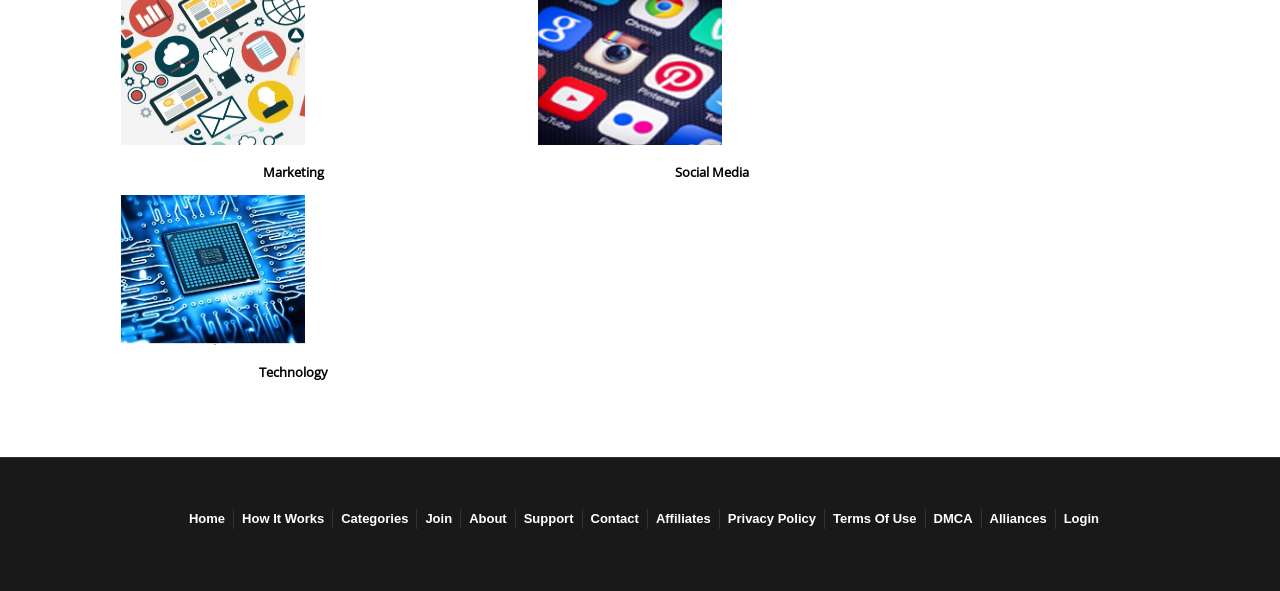Locate the bounding box coordinates of the clickable area needed to fulfill the instruction: "Click on Login".

[0.831, 0.699, 0.859, 0.724]